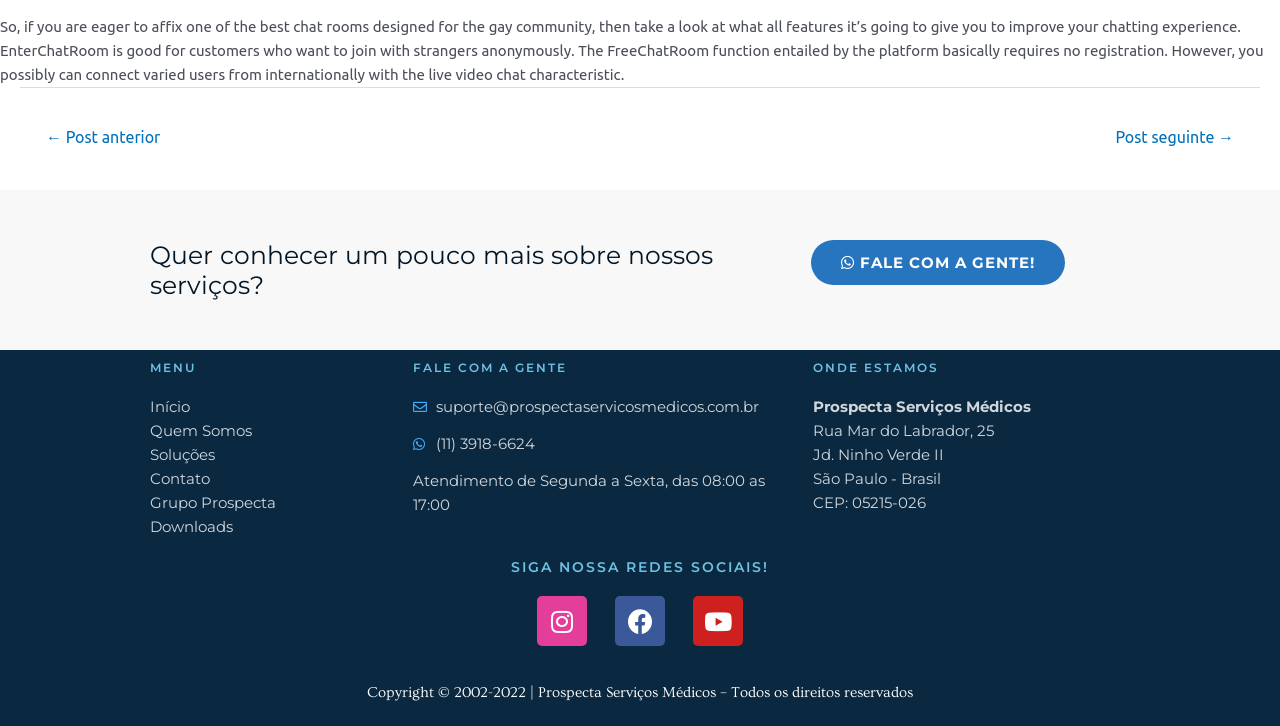Locate the bounding box coordinates of the area where you should click to accomplish the instruction: "View 'Quem Somos'".

[0.117, 0.577, 0.307, 0.61]